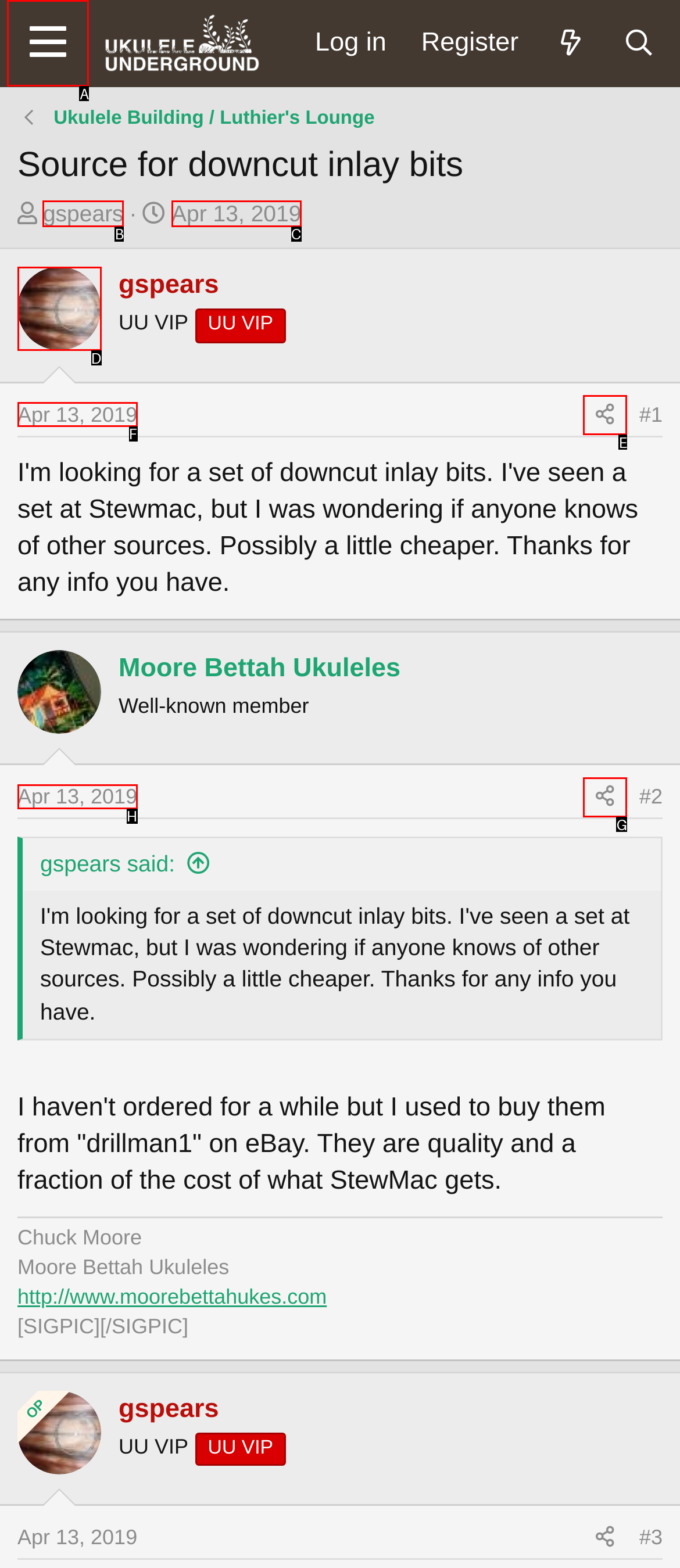Using the element description: parent_node: Log in aria-label="Menu", select the HTML element that matches best. Answer with the letter of your choice.

A